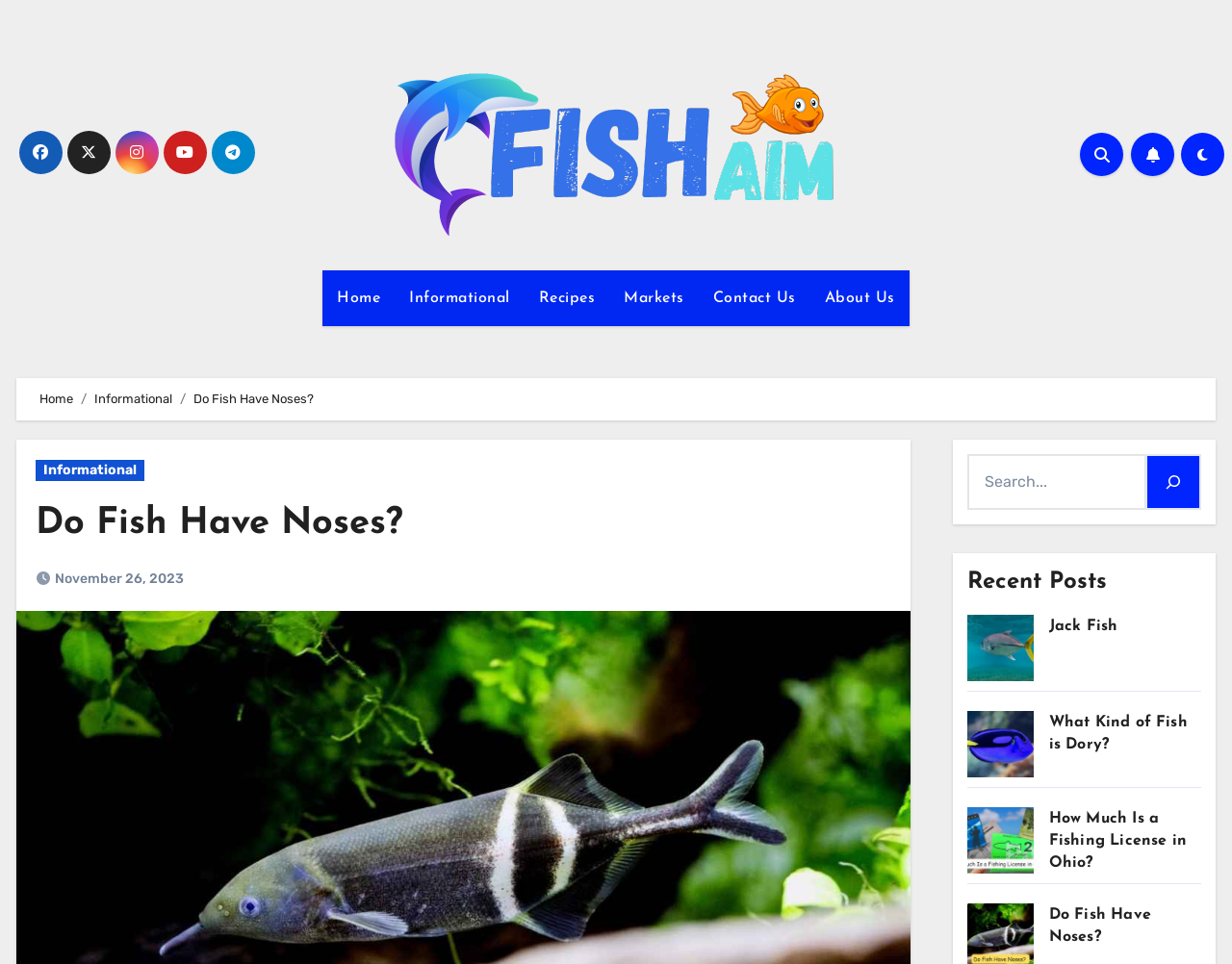Predict the bounding box coordinates of the area that should be clicked to accomplish the following instruction: "Click the Fish Aim logo". The bounding box coordinates should consist of four float numbers between 0 and 1, i.e., [left, top, right, bottom].

[0.305, 0.07, 0.695, 0.25]